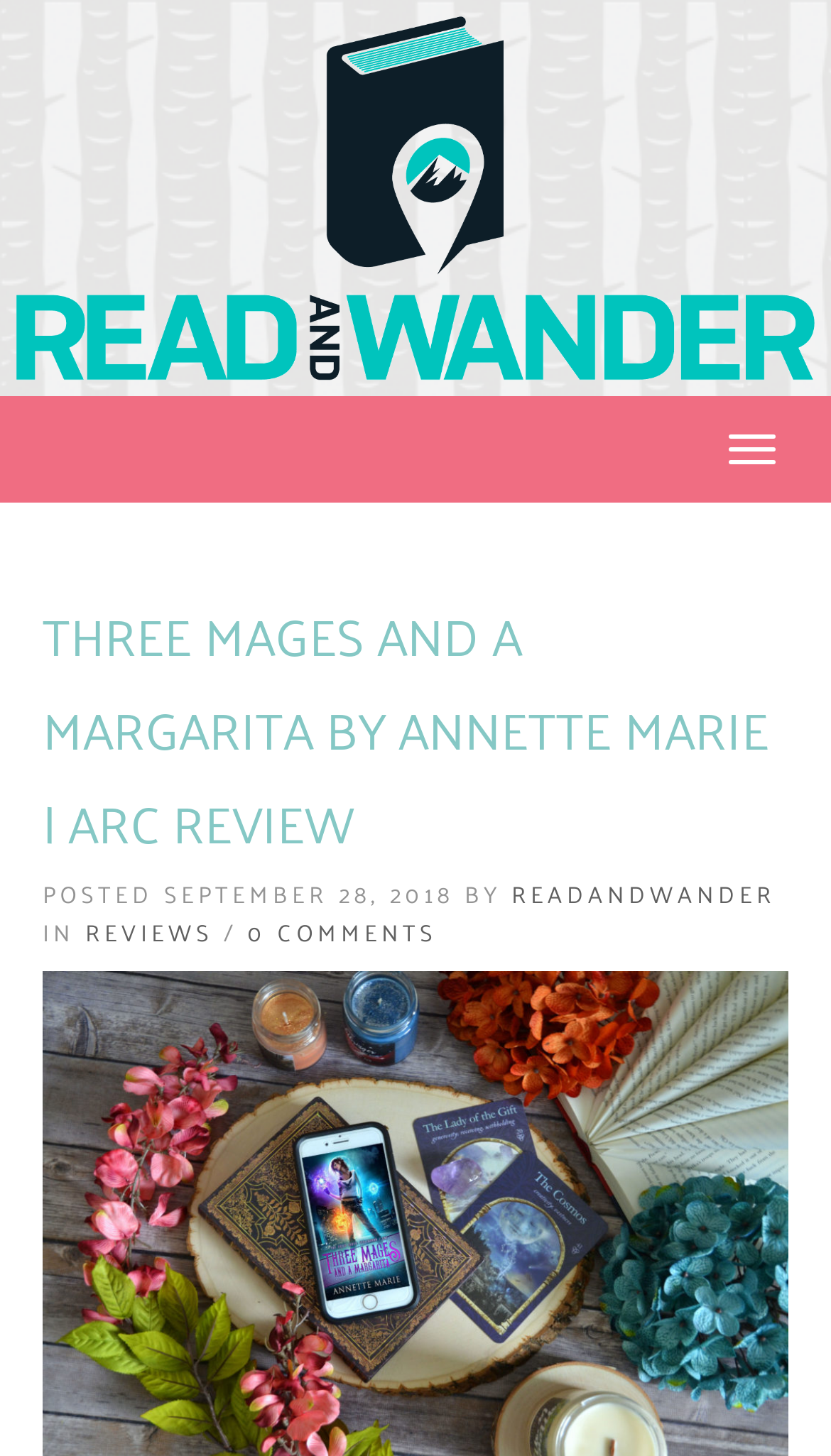Provide a one-word or brief phrase answer to the question:
What is the navigation button located at?

Top-right corner